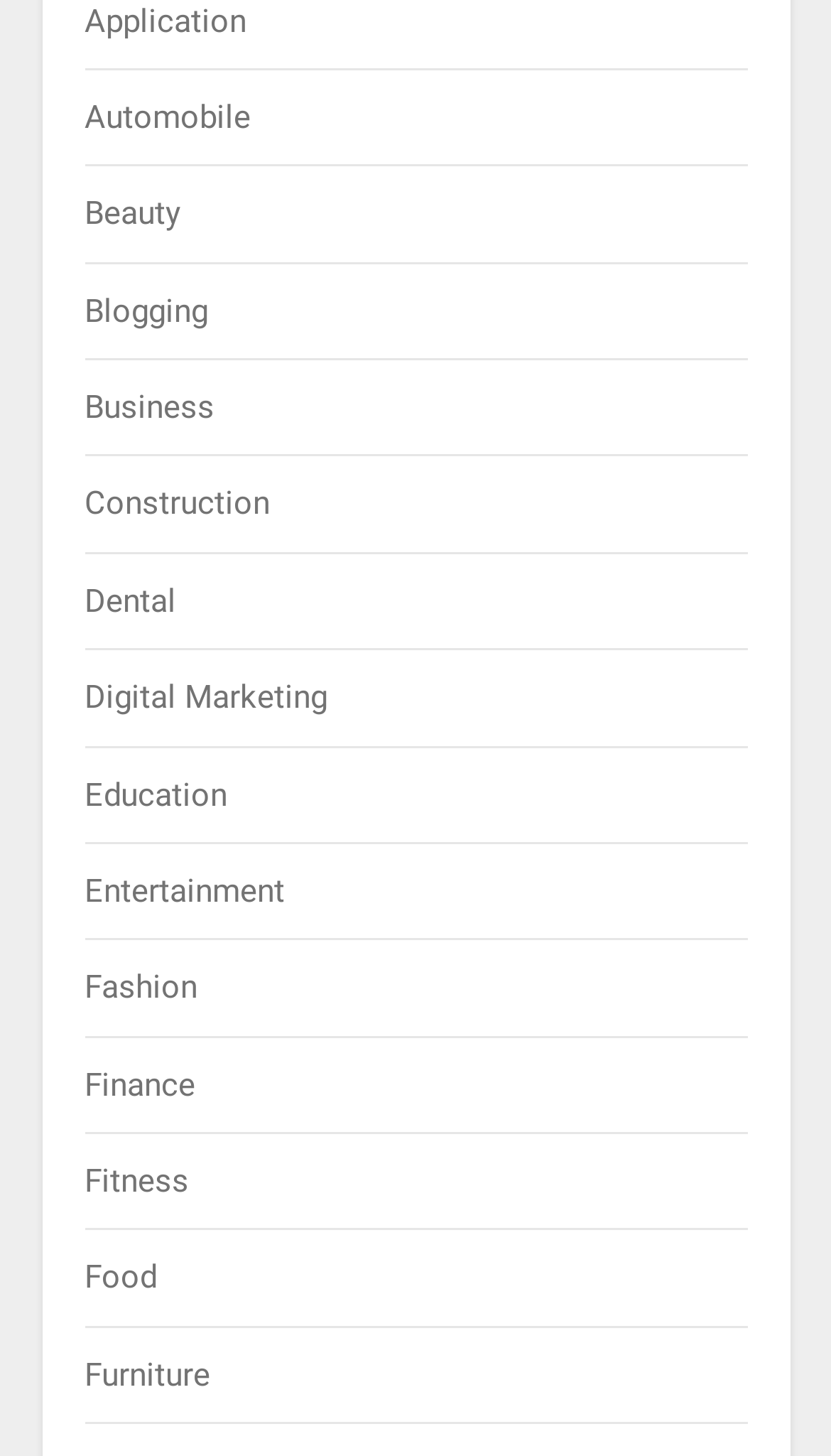Locate the UI element described by Beauty in the provided webpage screenshot. Return the bounding box coordinates in the format (top-left x, top-left y, bottom-right x, bottom-right y), ensuring all values are between 0 and 1.

[0.101, 0.134, 0.217, 0.16]